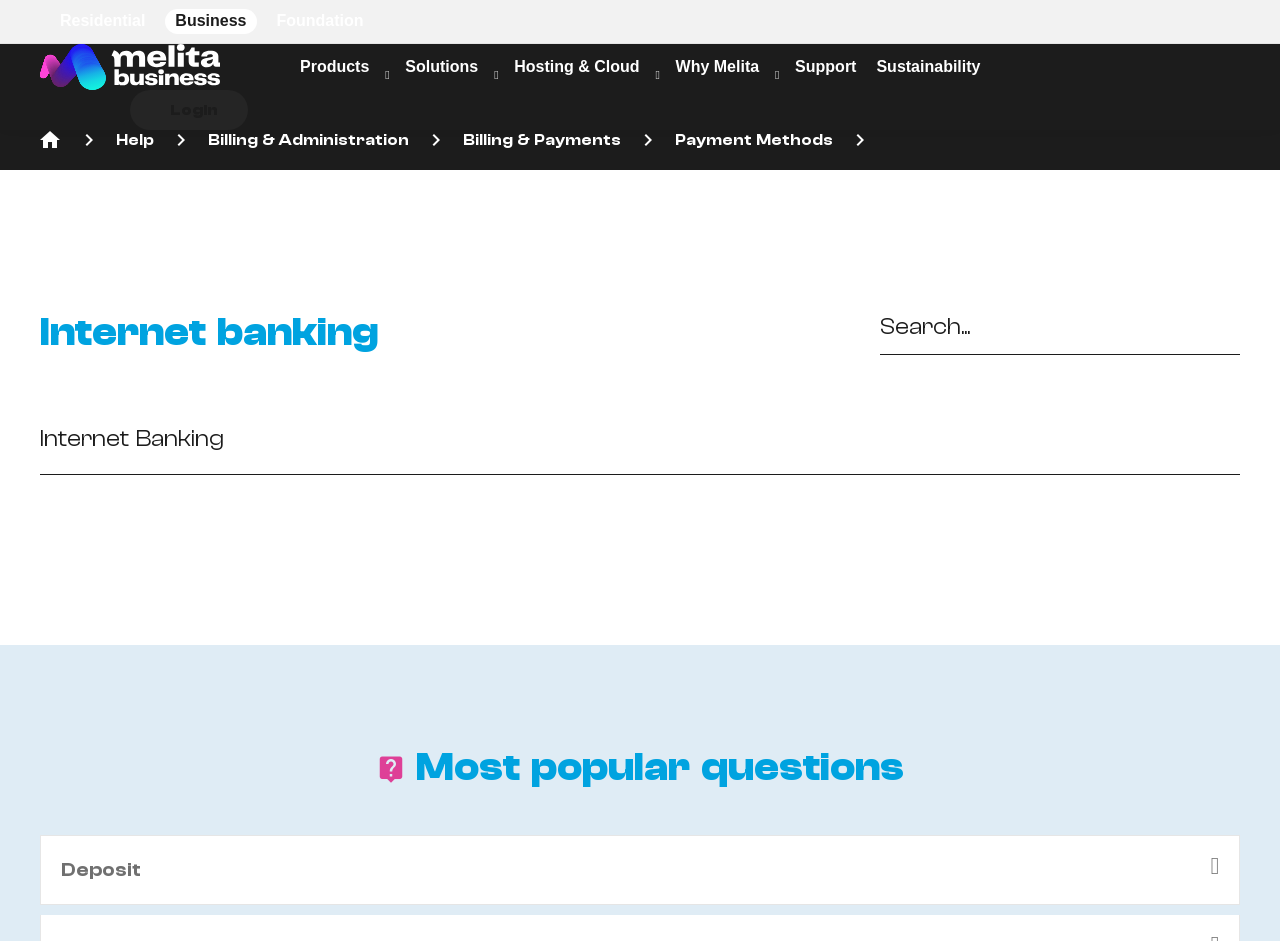What is the name of the company?
Carefully analyze the image and provide a thorough answer to the question.

The company name 'Melita' is mentioned in the link 'Melita Logo' and is also part of the root element's text 'Internet banking category - Help Centre - Melita Business Malta'.